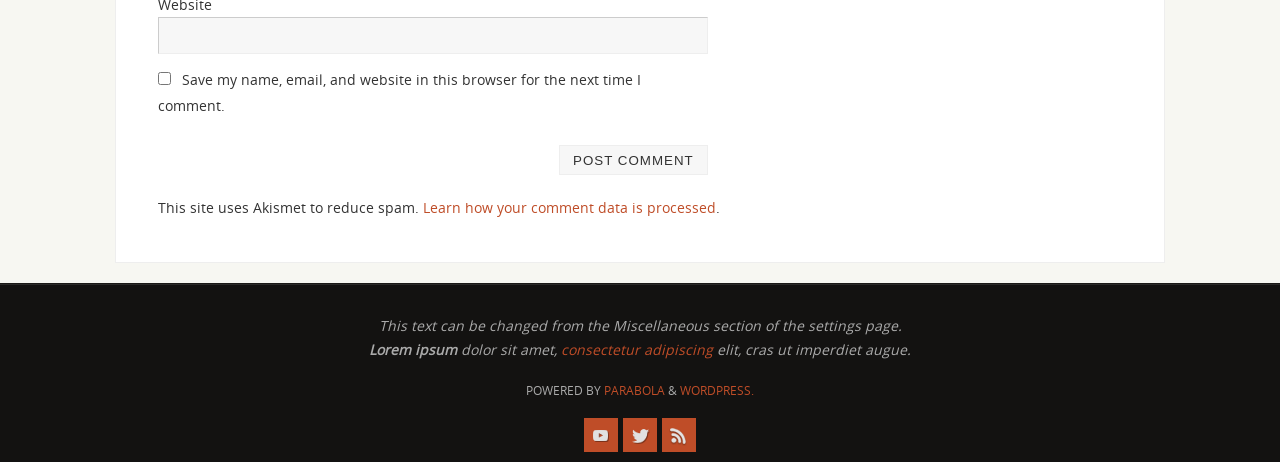Pinpoint the bounding box coordinates of the clickable area needed to execute the instruction: "Enter website". The coordinates should be specified as four float numbers between 0 and 1, i.e., [left, top, right, bottom].

[0.123, 0.036, 0.553, 0.116]